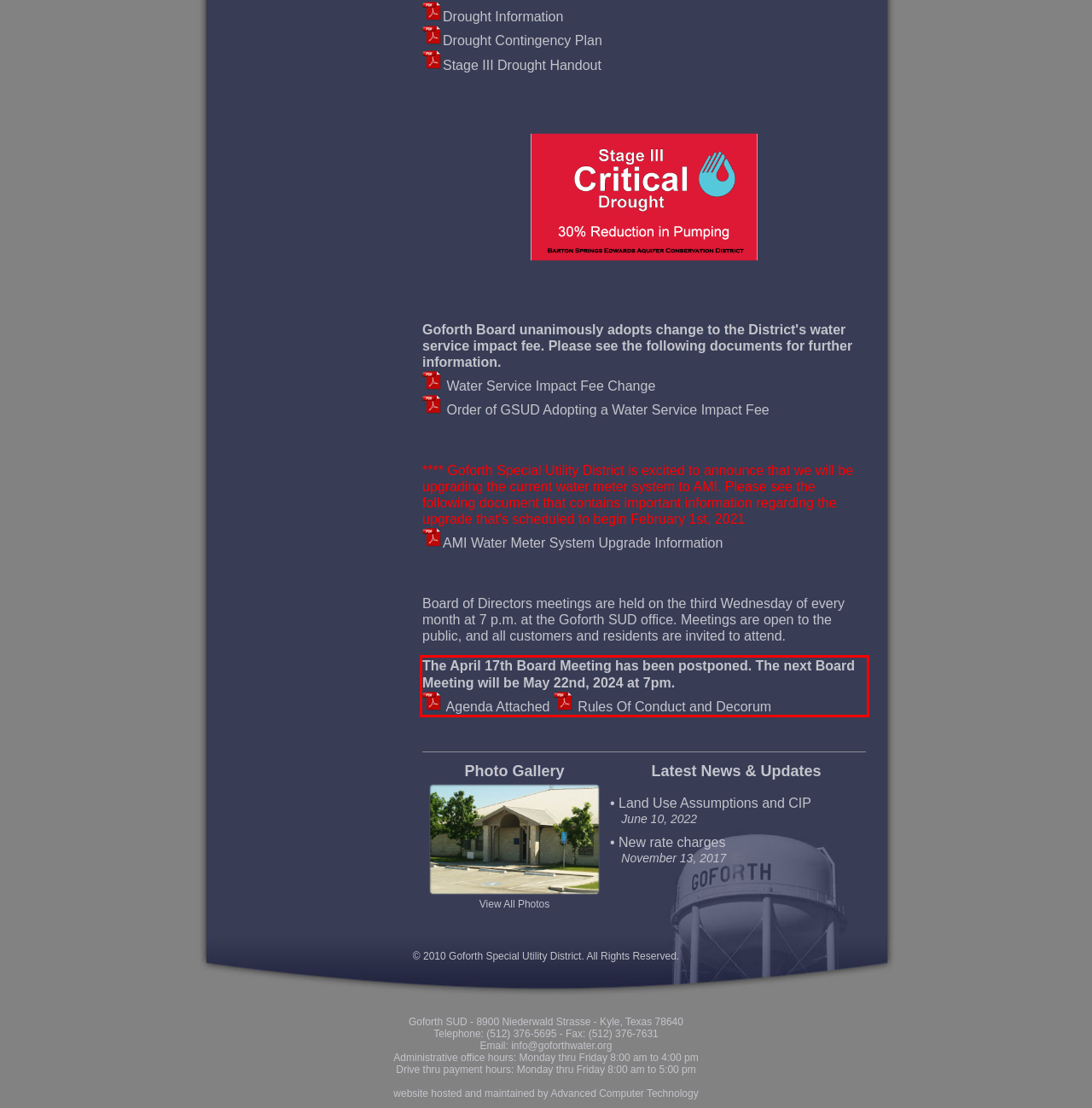The screenshot provided shows a webpage with a red bounding box. Apply OCR to the text within this red bounding box and provide the extracted content.

The April 17th Board Meeting has been postponed. The next Board Meeting will be May 22nd, 2024 at 7pm. Agenda Attached Rules Of Conduct and Decorum